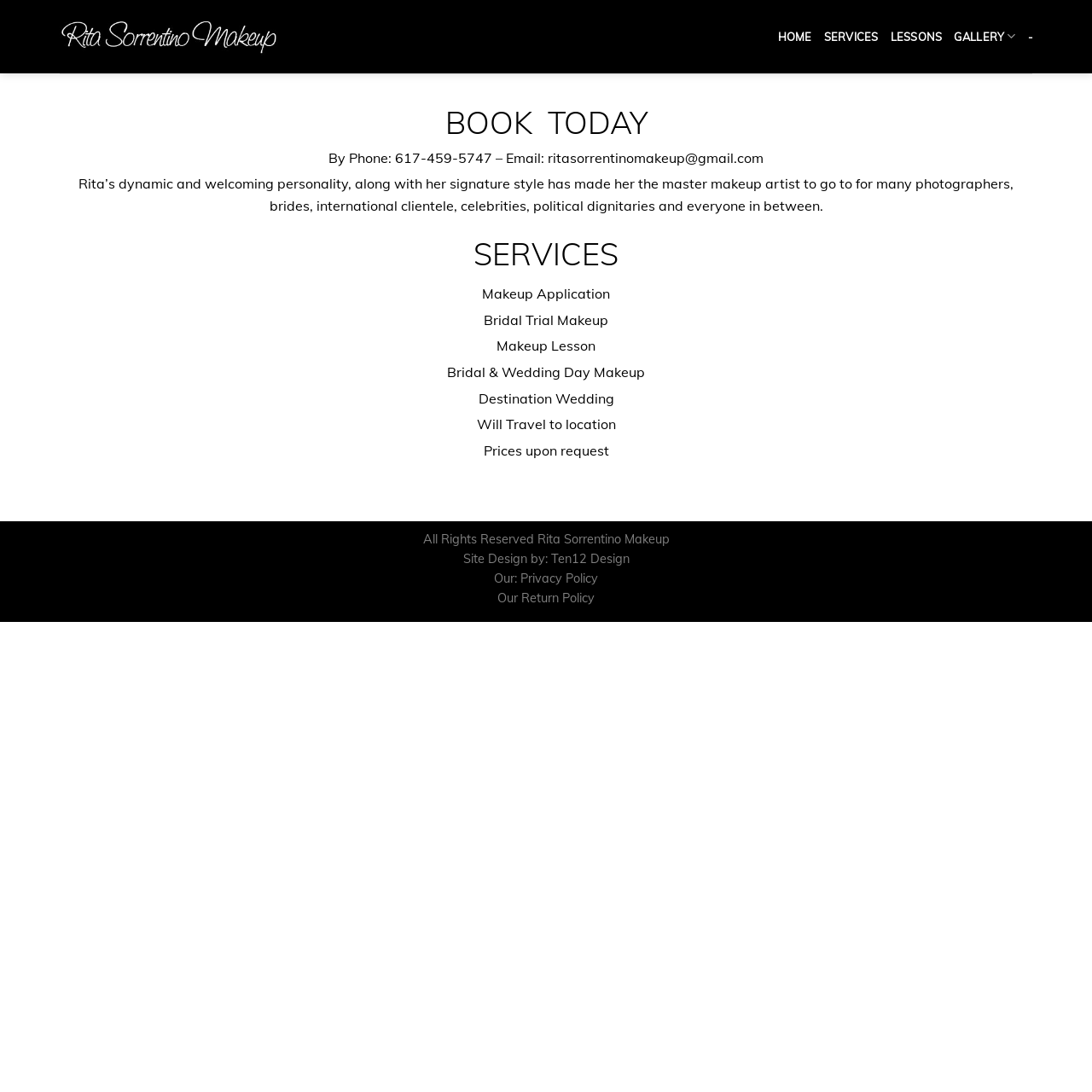Identify the bounding box coordinates of the clickable region necessary to fulfill the following instruction: "Click on HOME". The bounding box coordinates should be four float numbers between 0 and 1, i.e., [left, top, right, bottom].

[0.712, 0.02, 0.743, 0.048]